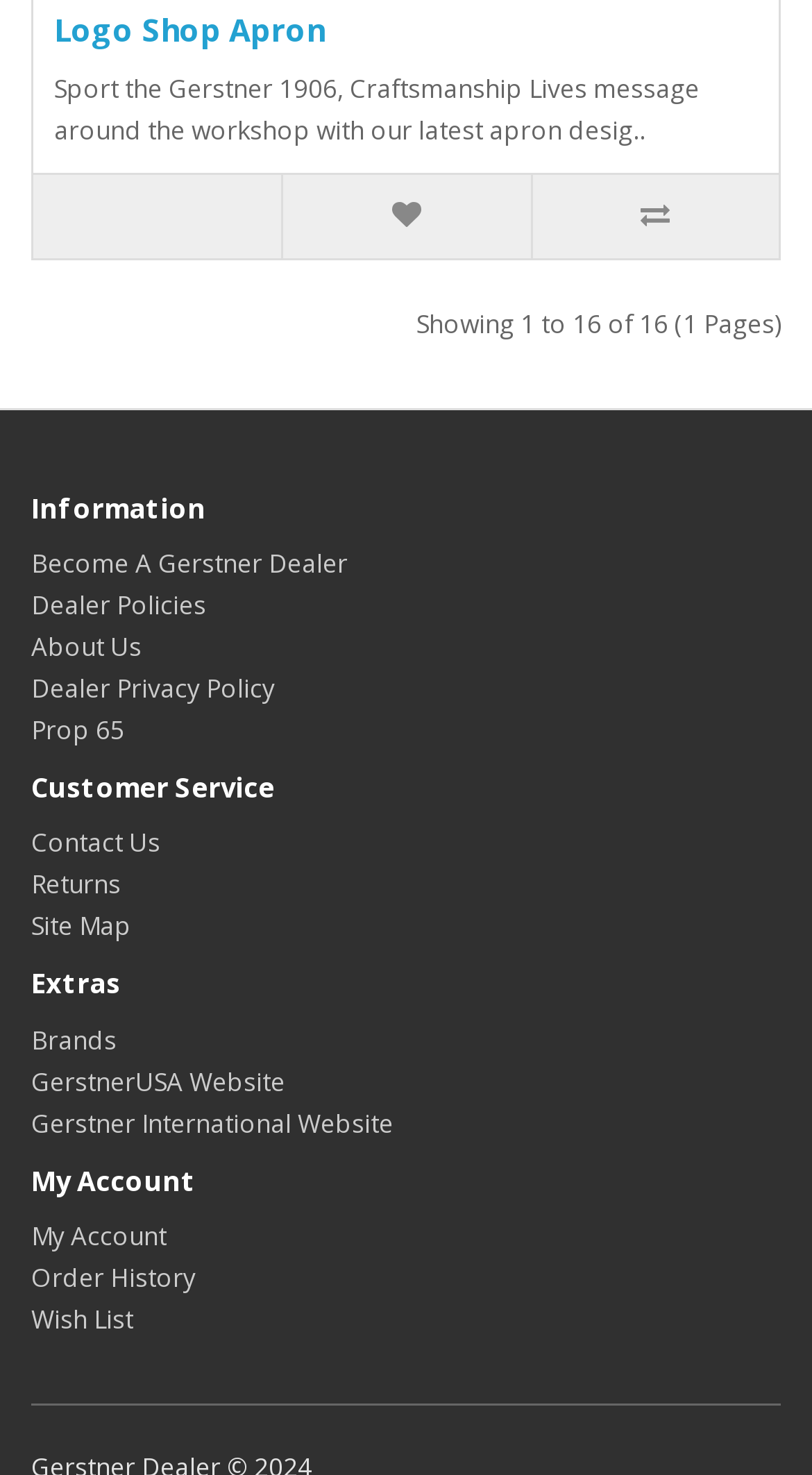Find the coordinates for the bounding box of the element with this description: "About Us".

[0.038, 0.426, 0.174, 0.45]